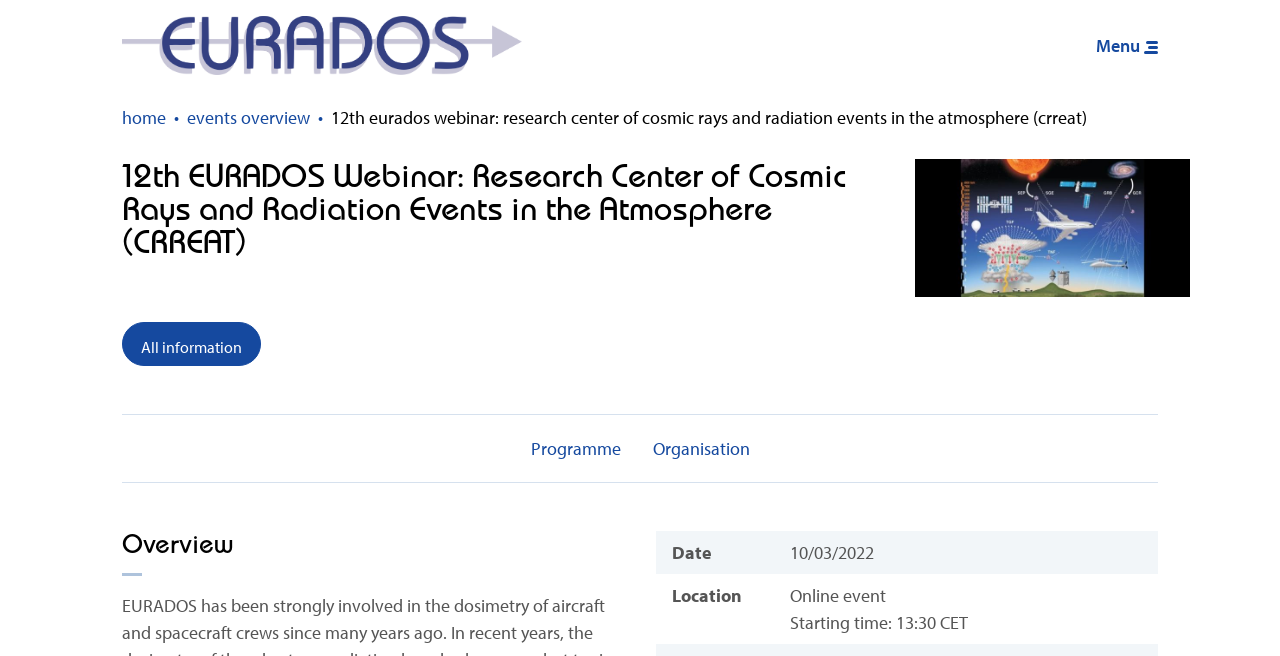Generate a thorough caption detailing the webpage content.

The webpage is about the 12th EURADOS Webinar, specifically focused on the Research Center of Cosmic Rays and Radiation Events in the Atmosphere (CRREAT). At the top-left corner, there is a link to skip to the main content. Next to it, there is a link to the Eurados website, accompanied by a Eurados logo image.

On the top-right side, there is a navigation menu labeled "Hoofdnavigatie" with a button to expand or collapse the menu. The menu contains a breadcrumb navigation with links to the home page, events overview, and the current webinar page.

Below the navigation menu, there is a heading that displays the title of the webinar. On the same line, there is a link to access all information about the webinar. To the right of the title, there is an image related to WG11 Task 8.

The main content of the webpage is divided into sections. The first section is an article that contains links to the programme and organisation of the webinar. Below this section, there are details about the webinar, including the date, location, and starting time. The date is specified as 10/03/2022, and the location is an online event. The starting time is 13:30 CET.

Finally, there is a heading labeled "Overview" at the bottom of the page, which may introduce a summary or description of the webinar.